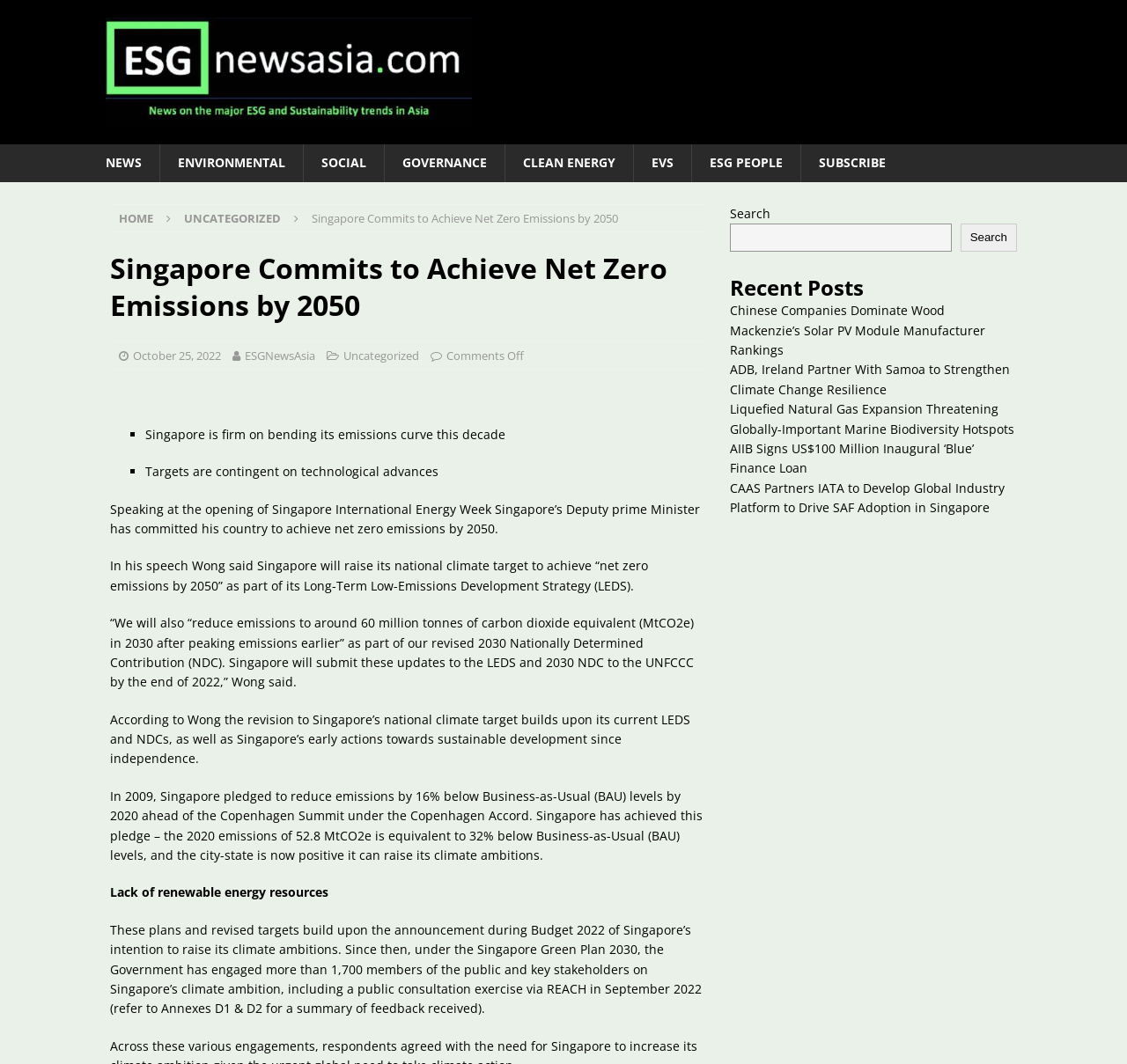What is the target for emissions reduction in 2030?
Make sure to answer the question with a detailed and comprehensive explanation.

According to the webpage content, specifically the paragraph mentioning the revised 2030 Nationally Determined Contribution (NDC), Singapore aims to reduce emissions to around 60 million tonnes of carbon dioxide equivalent (MtCO2e) in 2030.